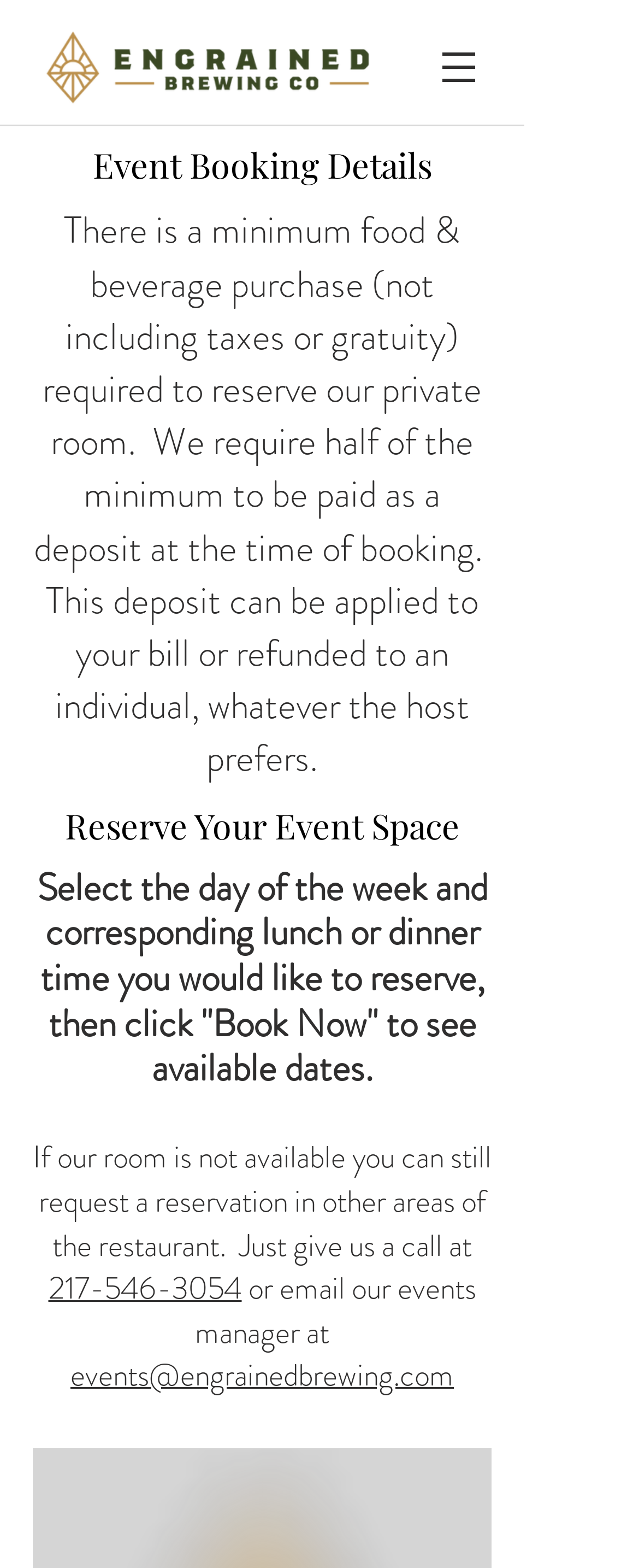Respond with a single word or phrase for the following question: 
What is the next step after selecting a date and time?

Click Book Now